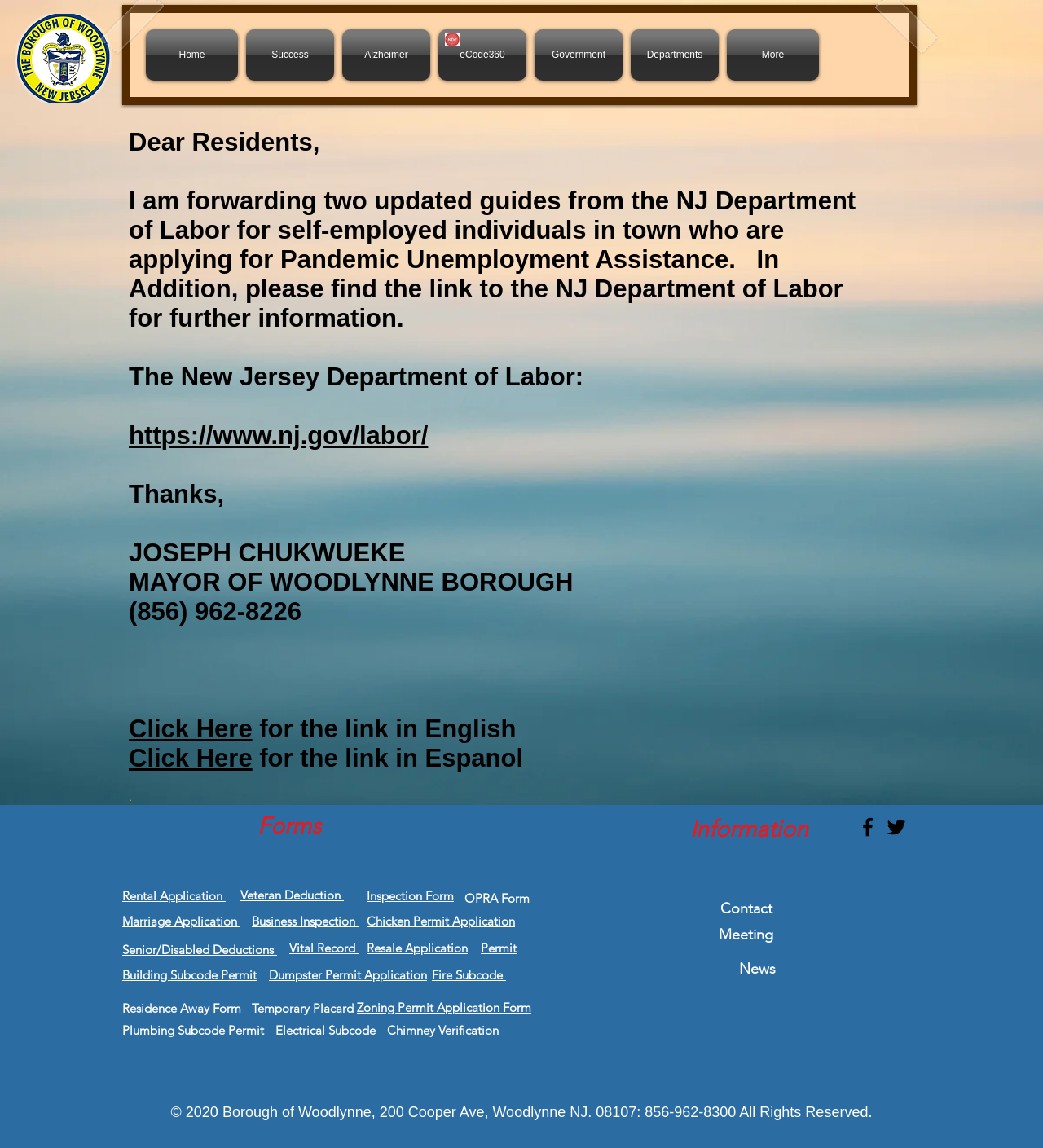Identify the bounding box for the UI element specified in this description: "Click Here". The coordinates must be four float numbers between 0 and 1, formatted as [left, top, right, bottom].

[0.123, 0.648, 0.242, 0.673]